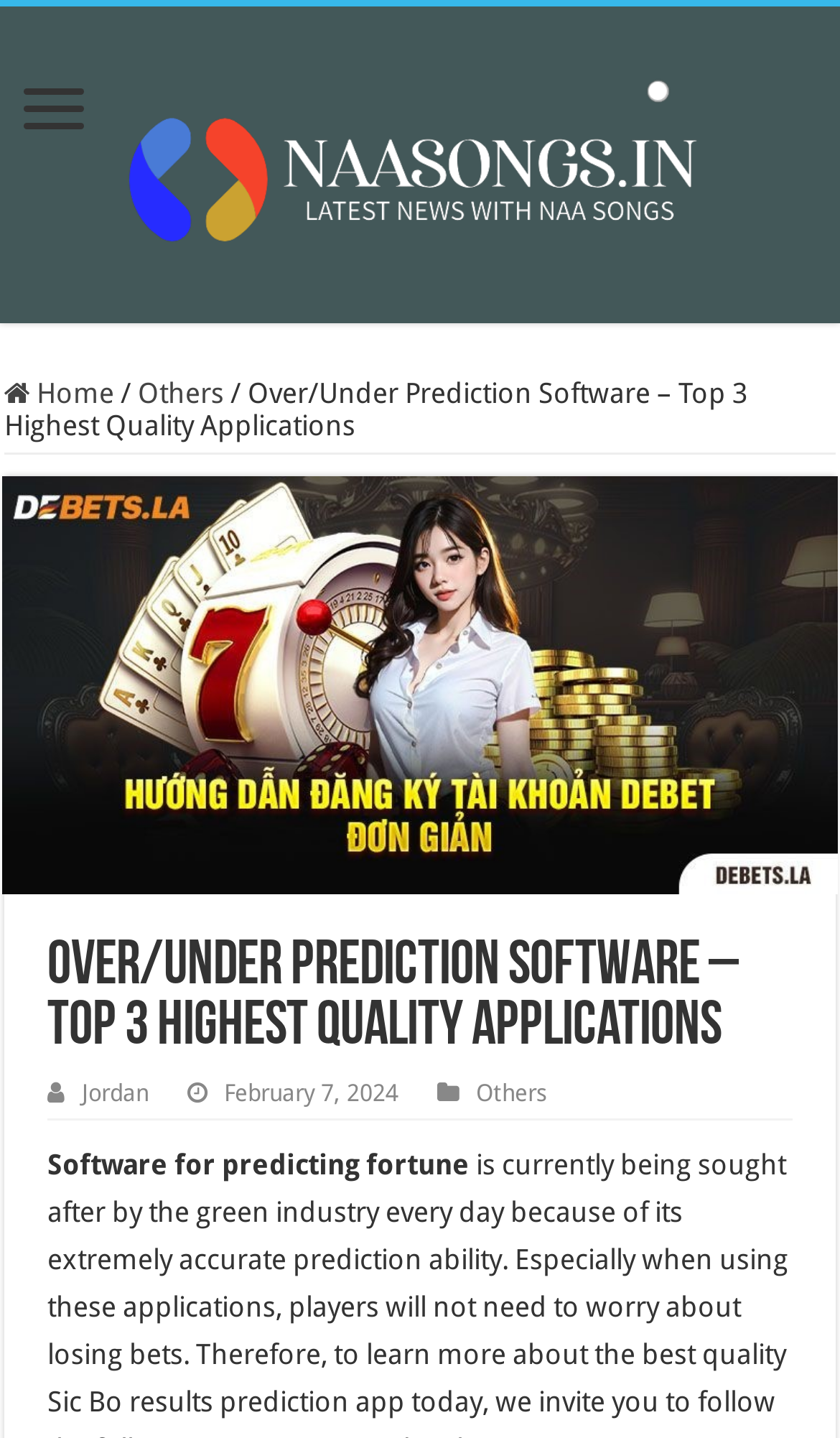What is the category of the link 'Jordan'?
Please respond to the question thoroughly and include all relevant details.

I inferred the answer by looking at the link element 'Jordan' which is placed near the link element 'Others', suggesting that 'Jordan' belongs to the 'Others' category.